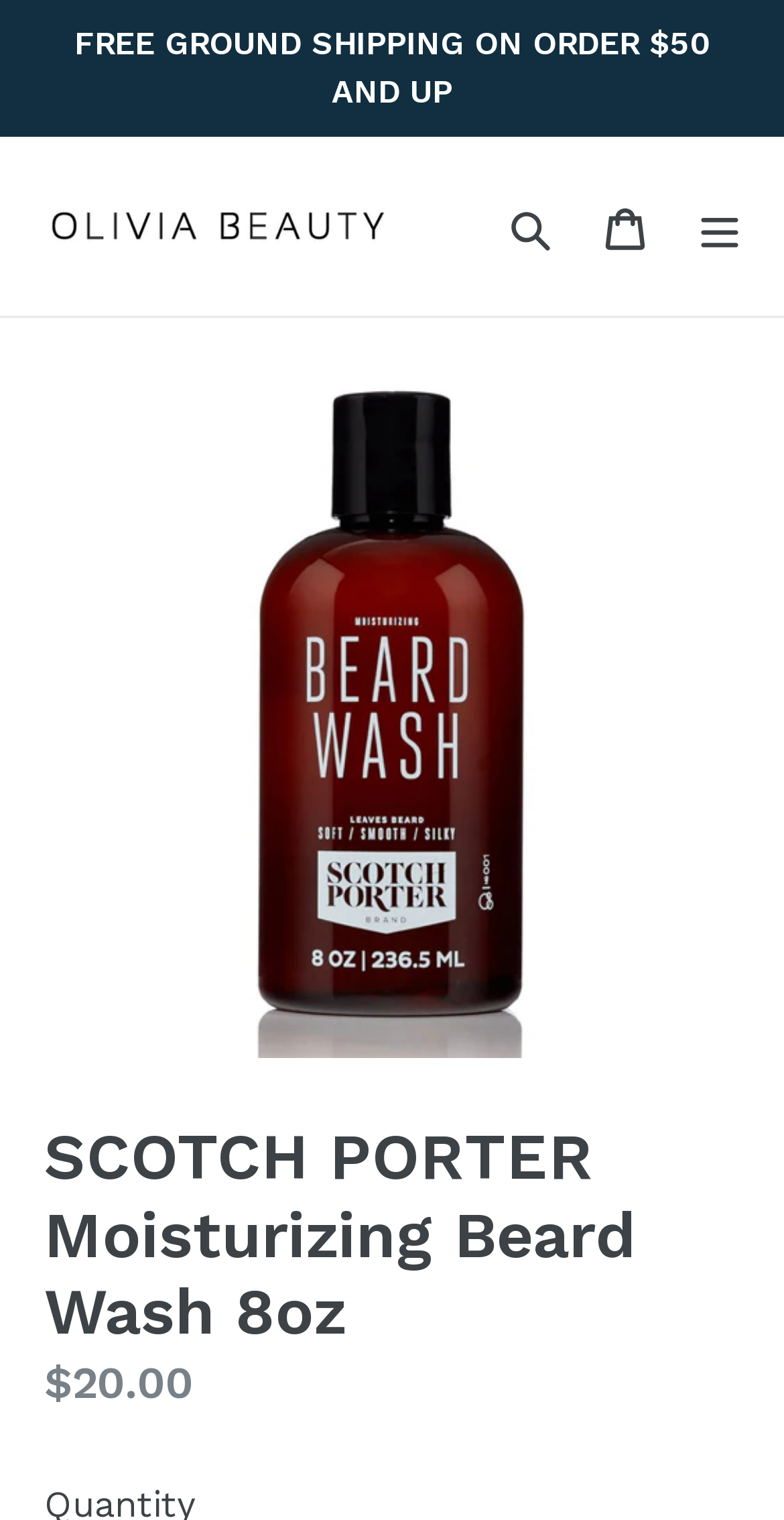Please provide a one-word or phrase answer to the question: 
What is the name of the product?

SCOTCH PORTER Moisturizing Beard Wash 8oz